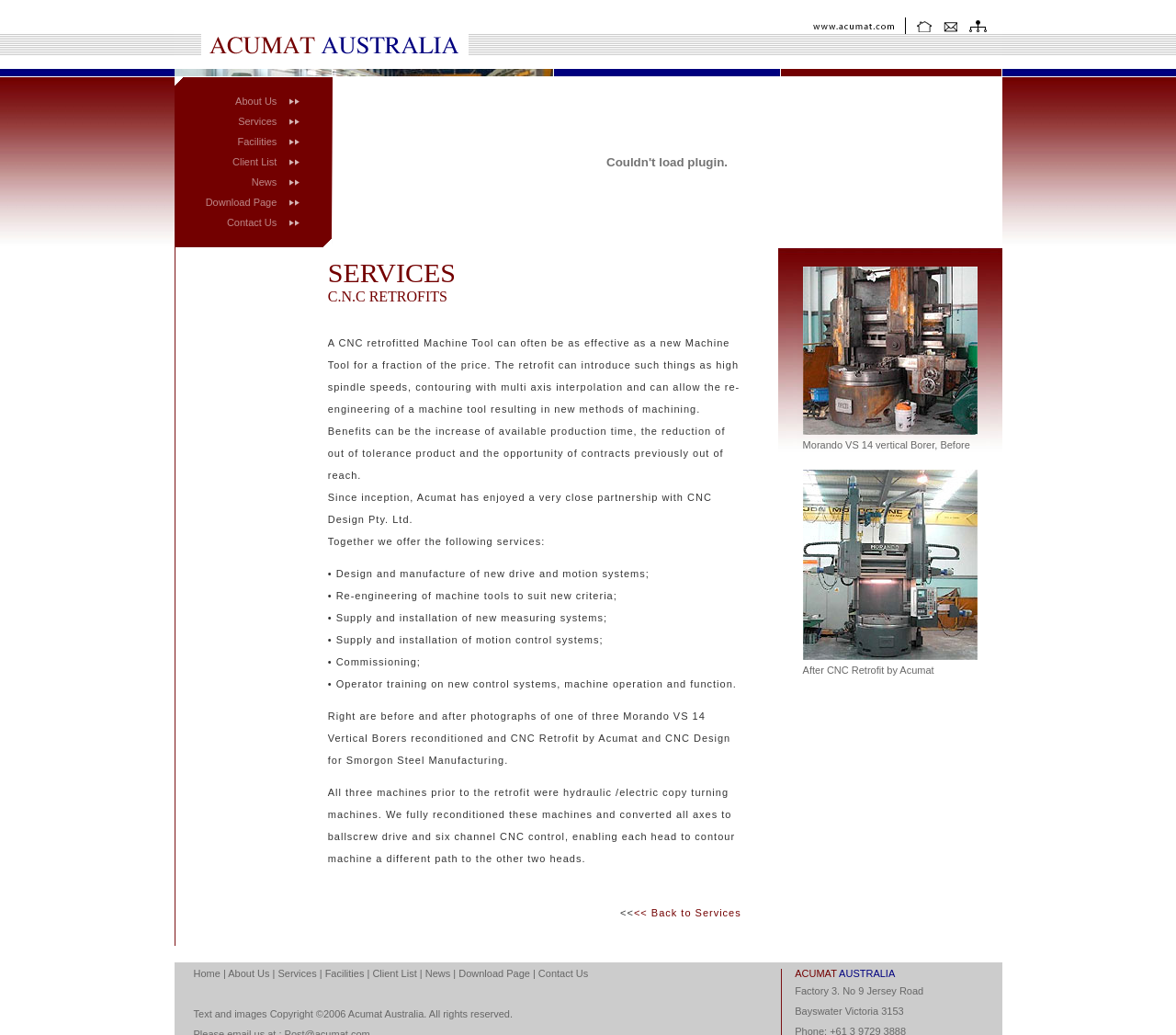Answer the question in one word or a short phrase:
How many main sections are on this webpage?

Three